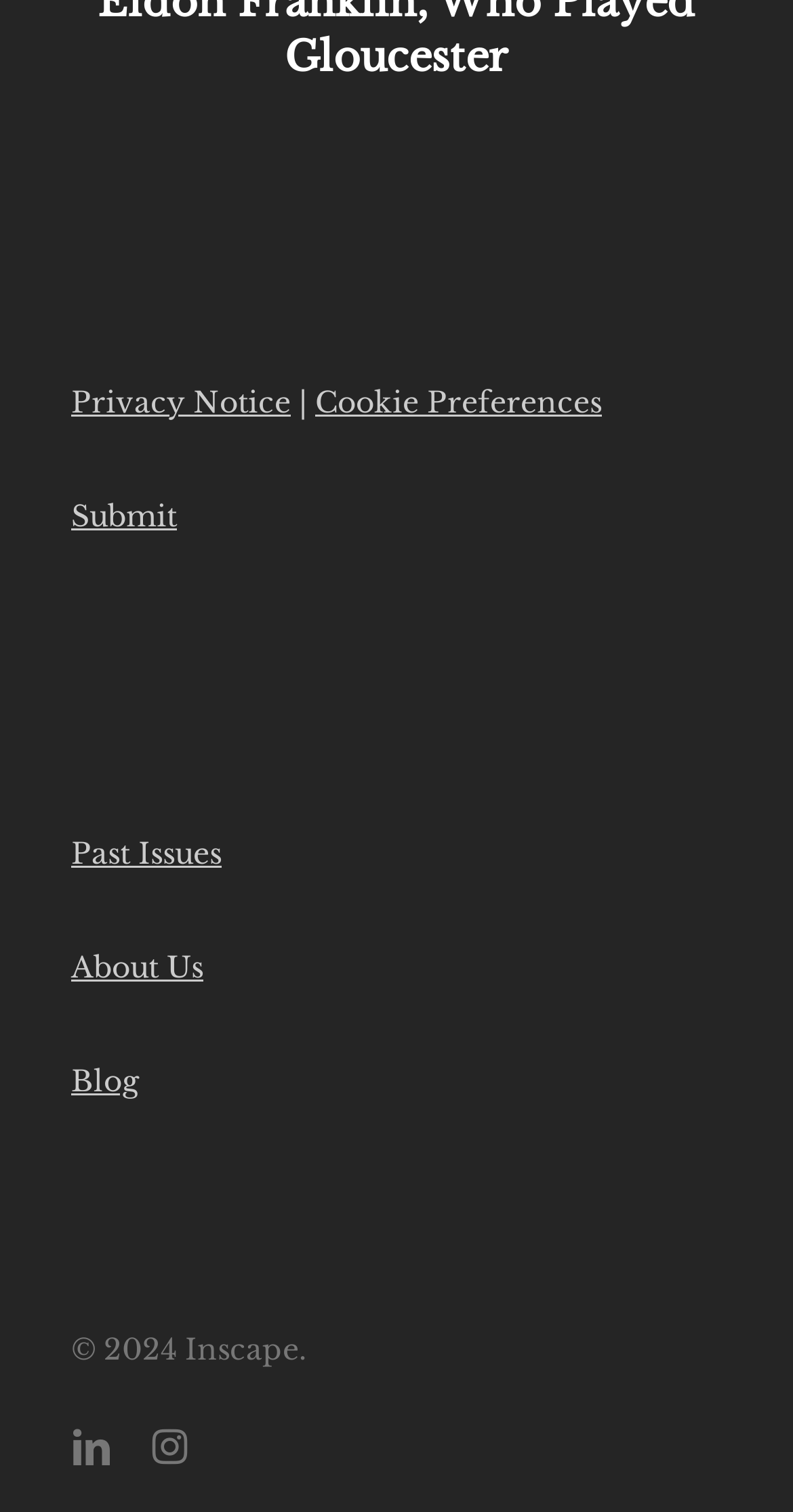Based on the element description, predict the bounding box coordinates (top-left x, top-left y, bottom-right x, bottom-right y) for the UI element in the screenshot: instagram

[0.192, 0.941, 0.236, 0.973]